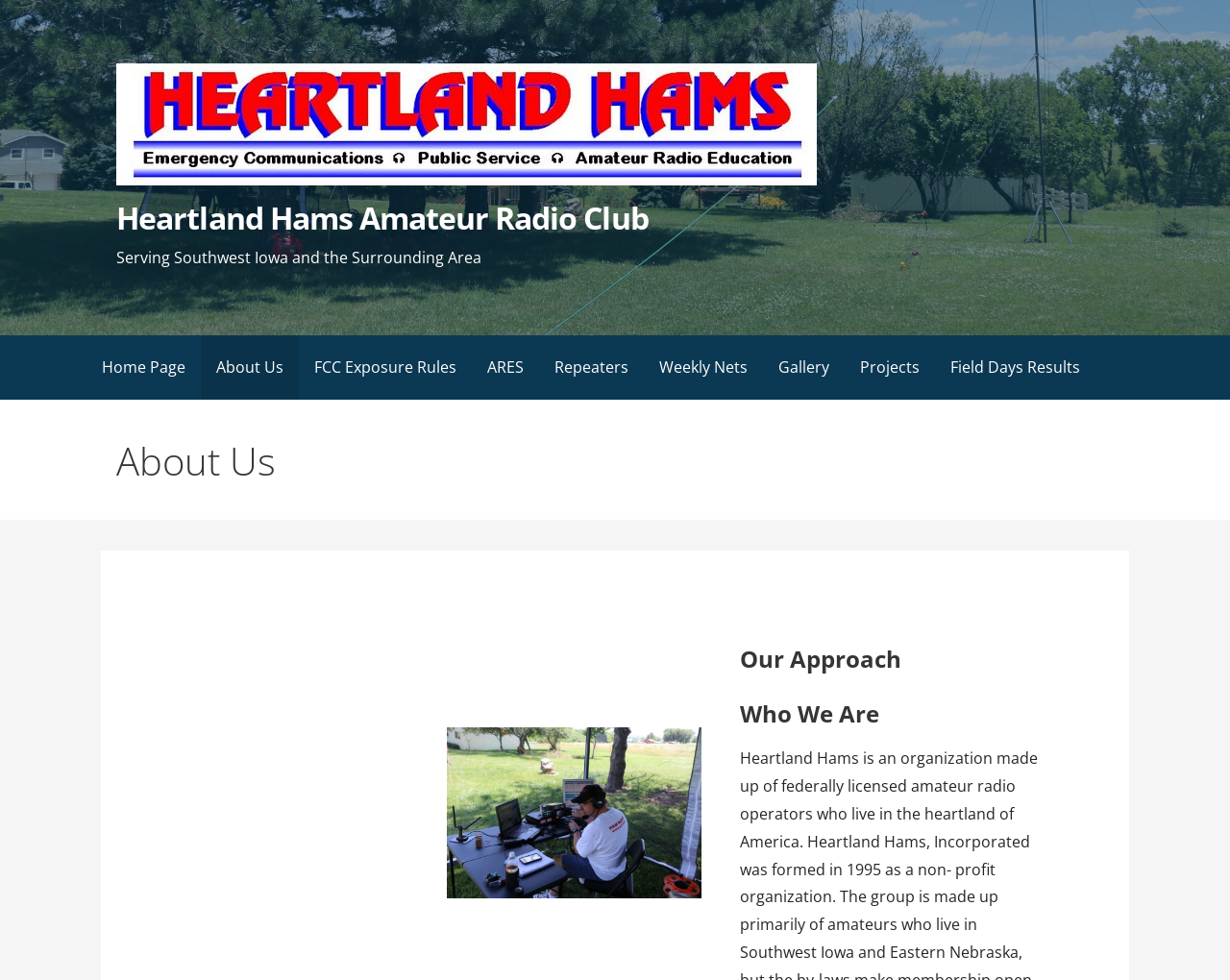Give a succinct answer to this question in a single word or phrase: 
What is the purpose of the Heartland Hams Amateur Radio Club?

Not explicitly stated